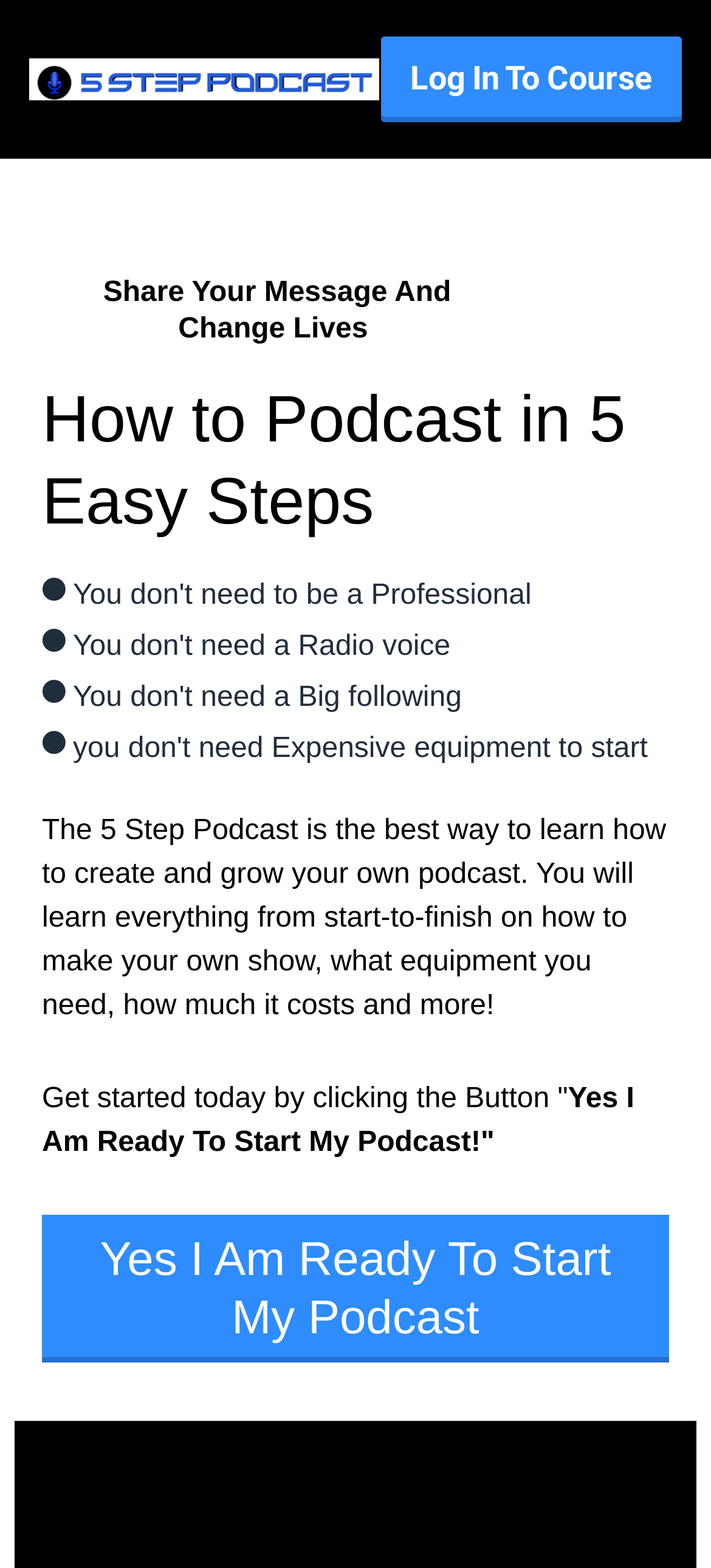Can you look at the image and give a comprehensive answer to the question:
What is the tone of the webpage?

The webpage has an encouraging and motivational tone, with phrases like 'Share Your Message And Change Lives' and 'Get started today by clicking the Button' that aim to inspire and motivate users to take action and start their podcasting journey.